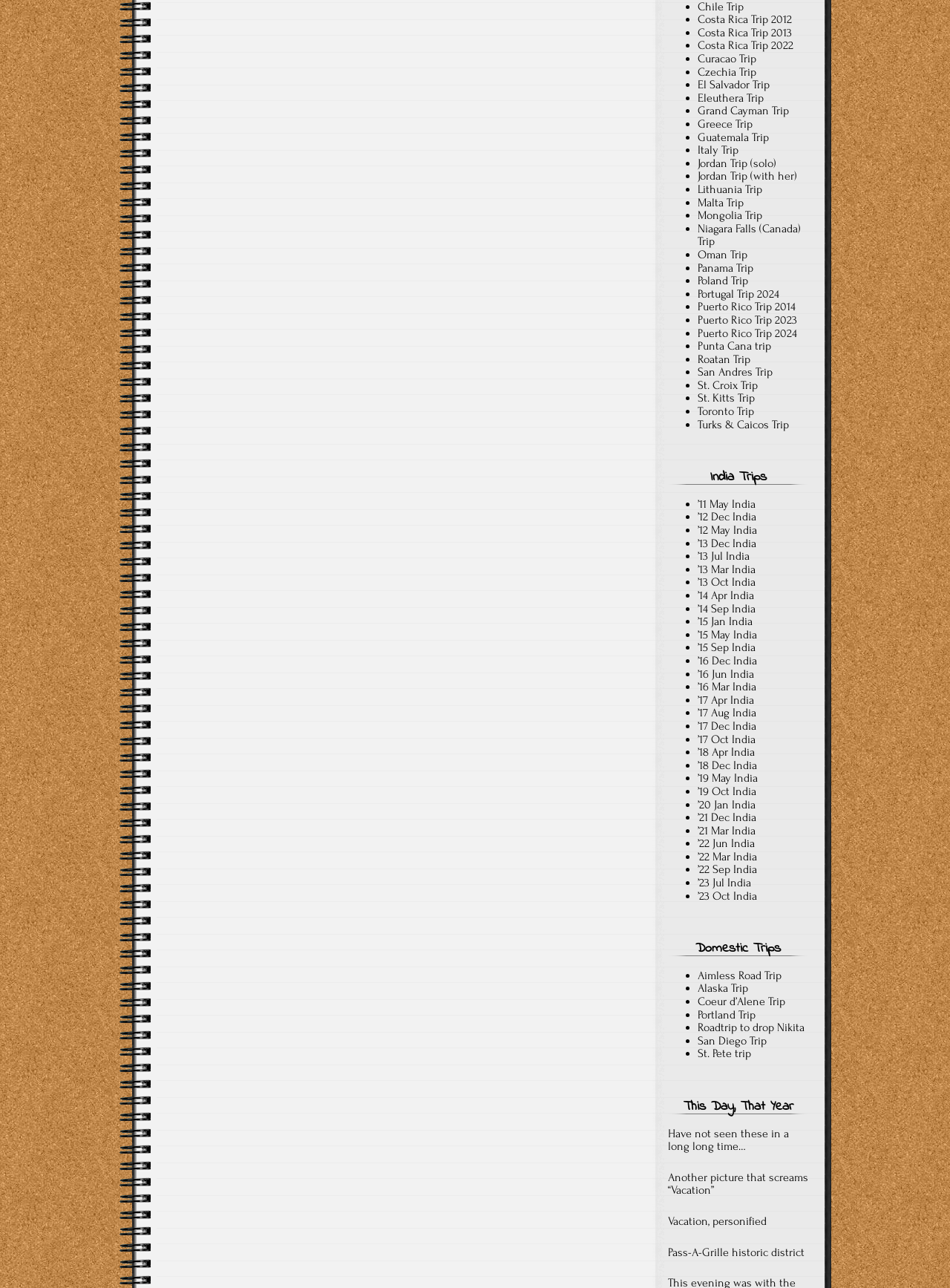Give a concise answer using one word or a phrase to the following question:
How many trips are listed under 'India Trips'?

6